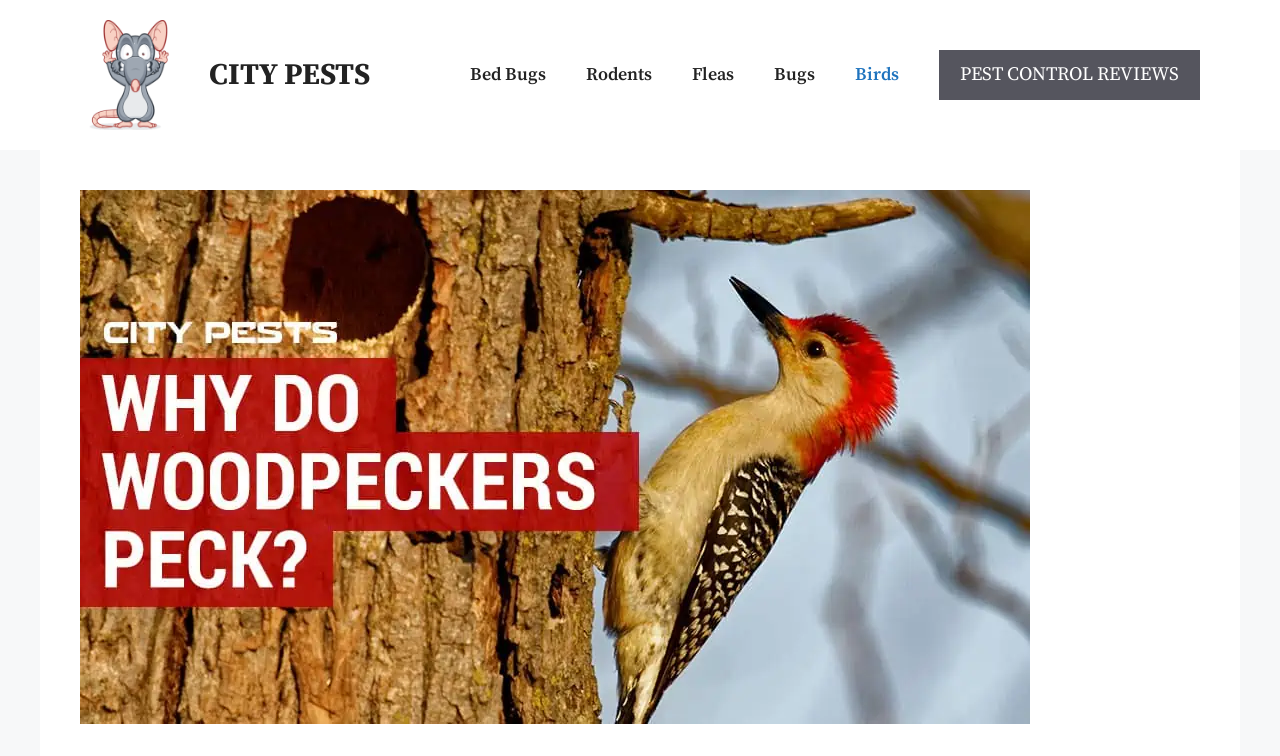Determine the bounding box coordinates of the section I need to click to execute the following instruction: "navigate to Bed Bugs page". Provide the coordinates as four float numbers between 0 and 1, i.e., [left, top, right, bottom].

[0.352, 0.06, 0.442, 0.139]